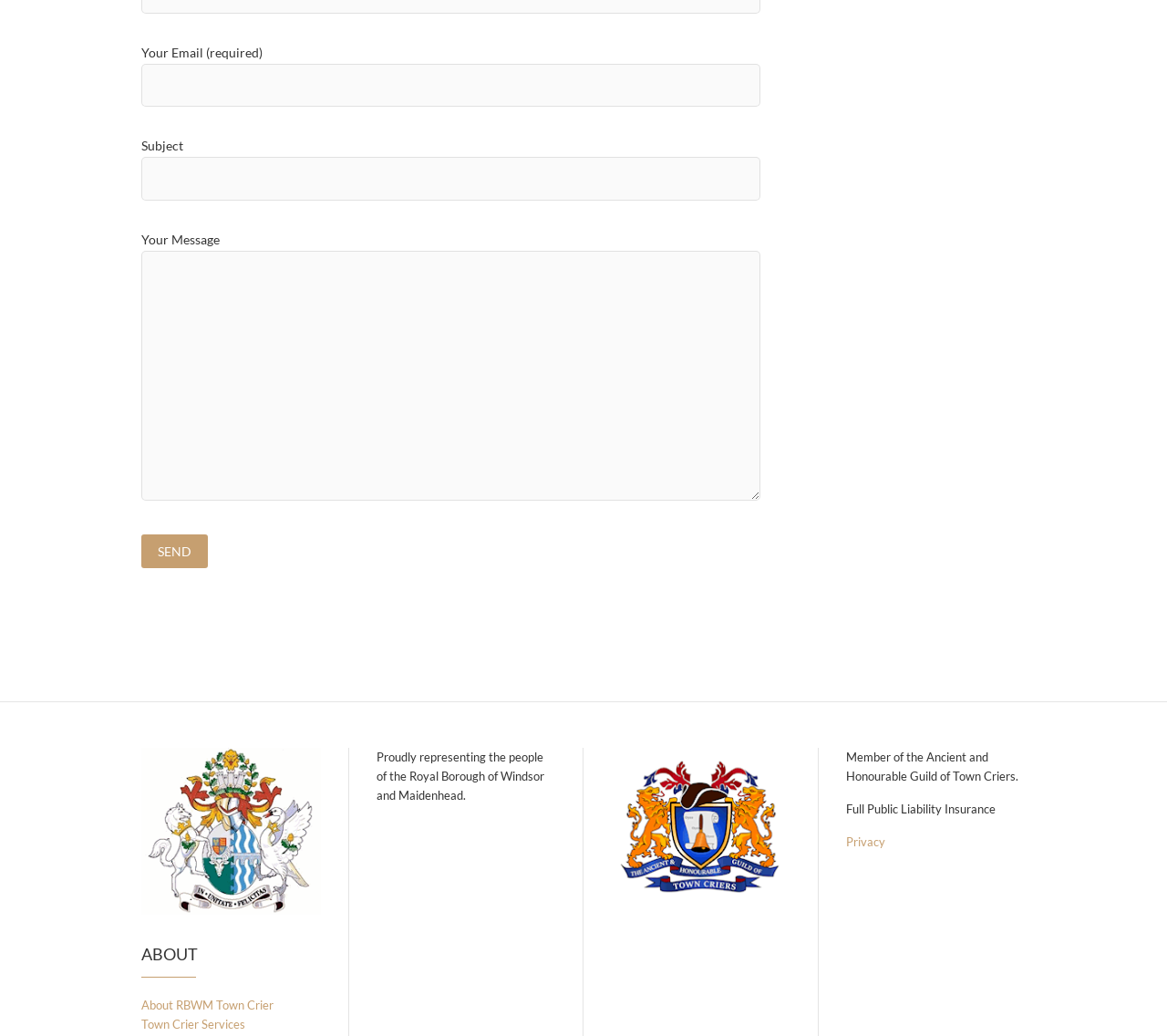Predict the bounding box of the UI element that fits this description: "About RBWM Town Crier".

[0.121, 0.963, 0.234, 0.978]